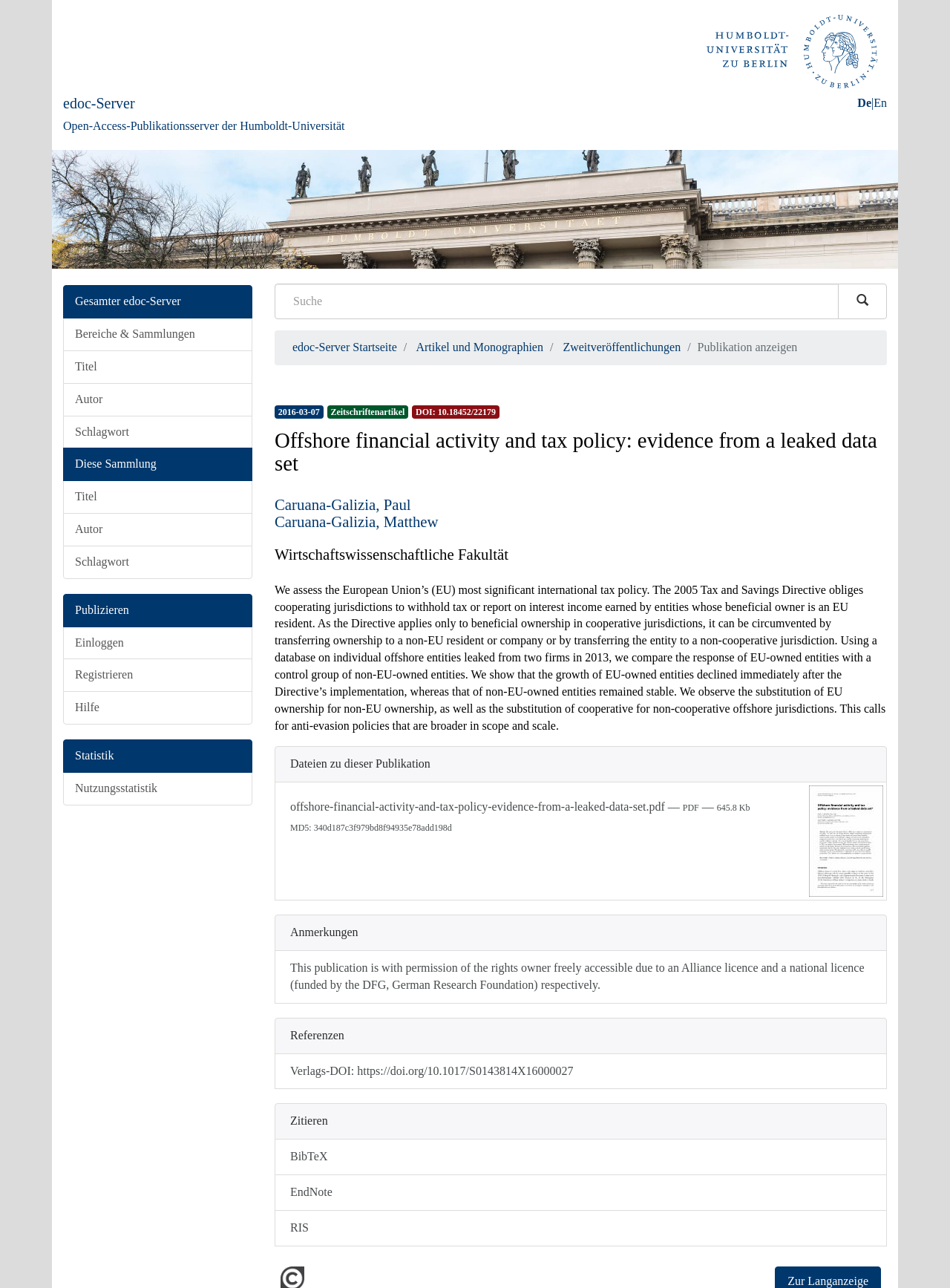Locate the bounding box coordinates for the element described below: "edoc-Server Open-Access-Publikationsserver der Humboldt-Universität". The coordinates must be four float values between 0 and 1, formatted as [left, top, right, bottom].

[0.066, 0.074, 0.363, 0.103]